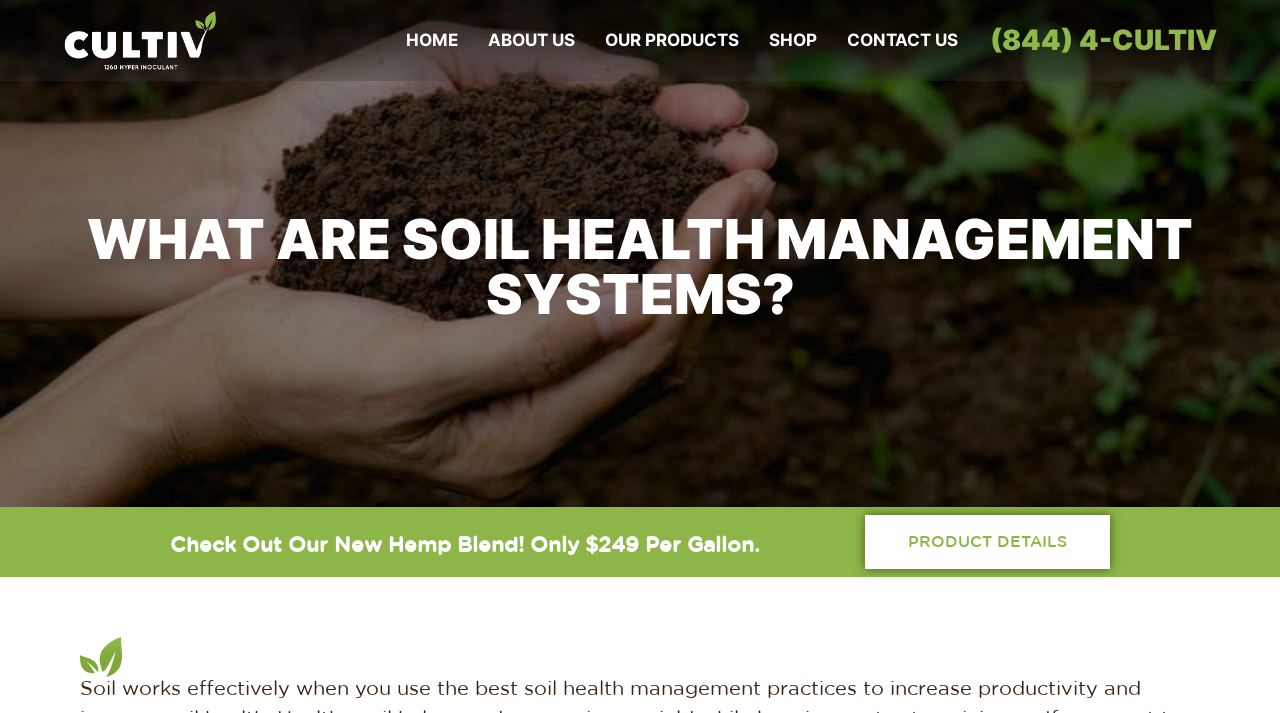Answer this question in one word or a short phrase: How many images are on the webpage?

3